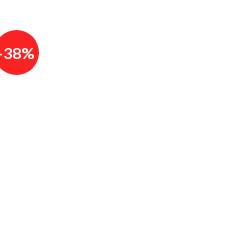Answer the question using only one word or a concise phrase: What is the purpose of the red tag?

To highlight savings